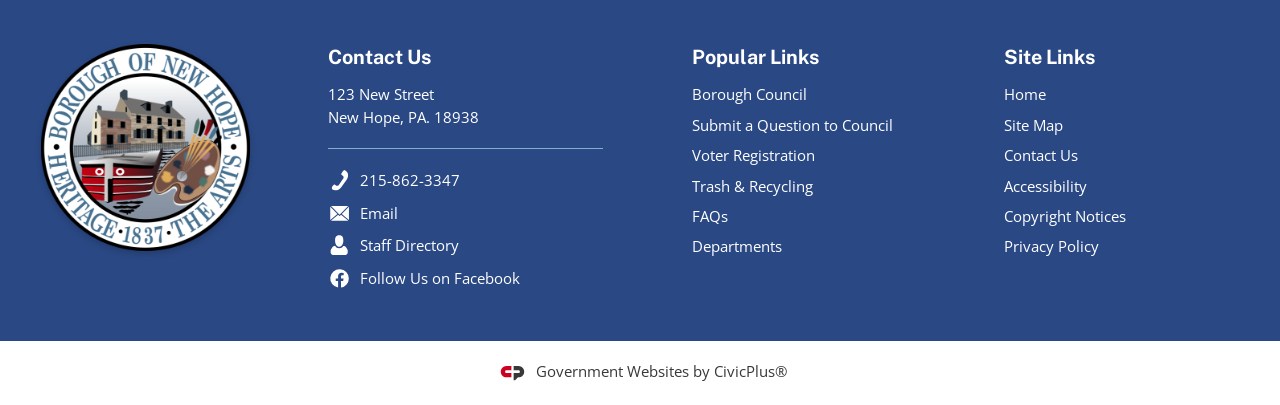What is the name of the borough? Please answer the question using a single word or phrase based on the image.

Borough of New Hope